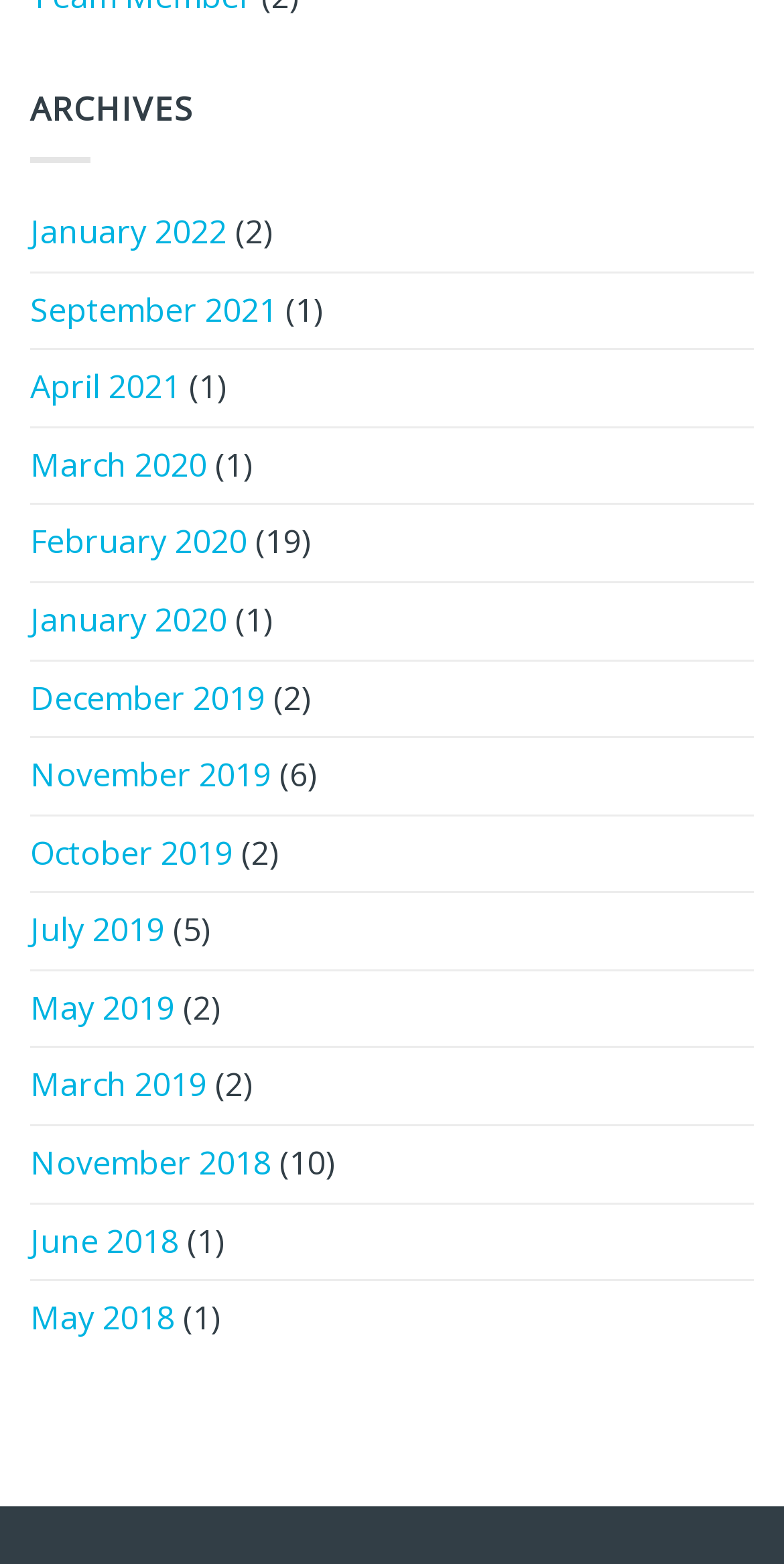Could you locate the bounding box coordinates for the section that should be clicked to accomplish this task: "view January 2022 archives".

[0.038, 0.125, 0.29, 0.173]